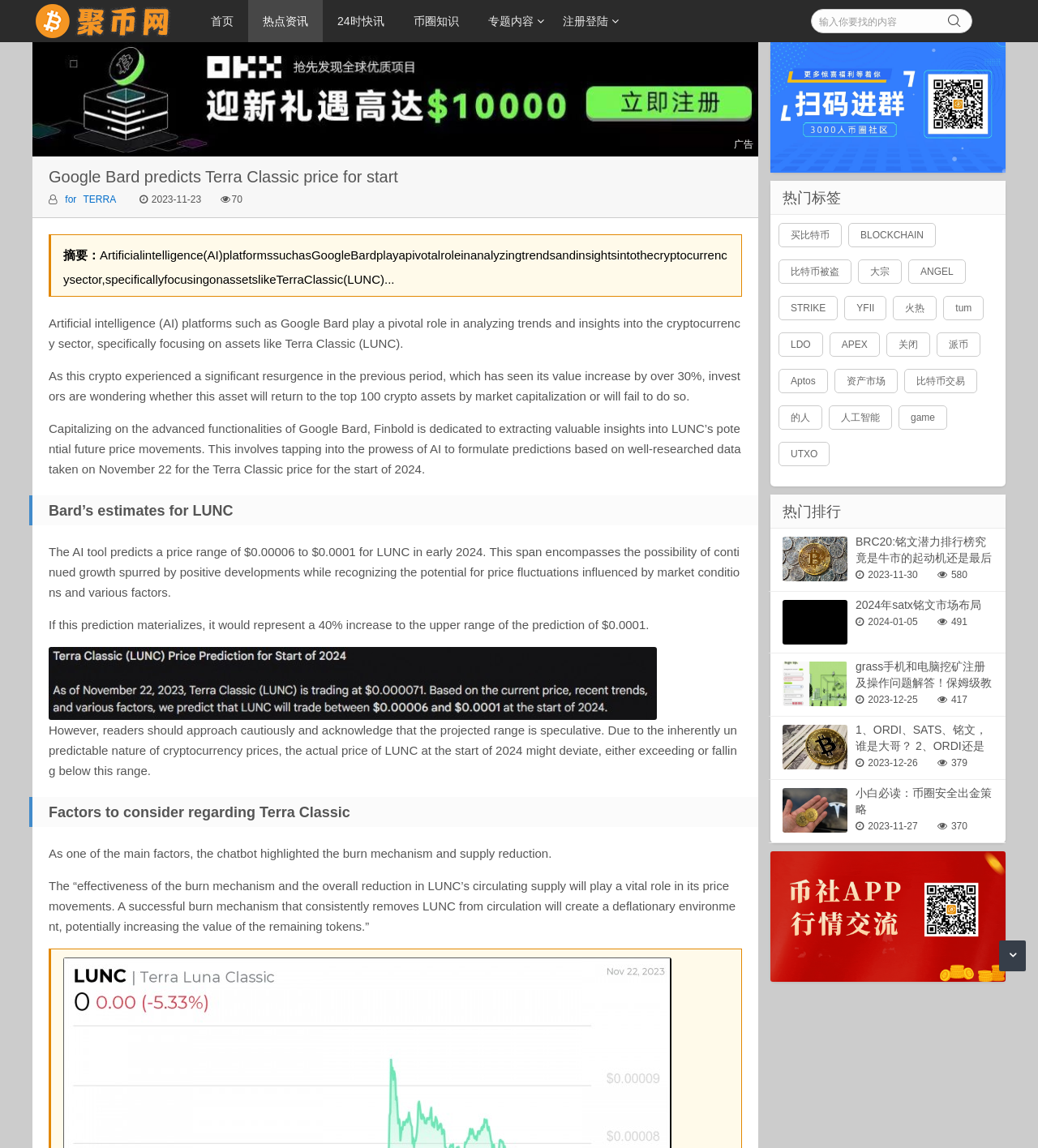Find the bounding box coordinates of the element's region that should be clicked in order to follow the given instruction: "go to okx website". The coordinates should consist of four float numbers between 0 and 1, i.e., [left, top, right, bottom].

[0.031, 0.081, 0.73, 0.091]